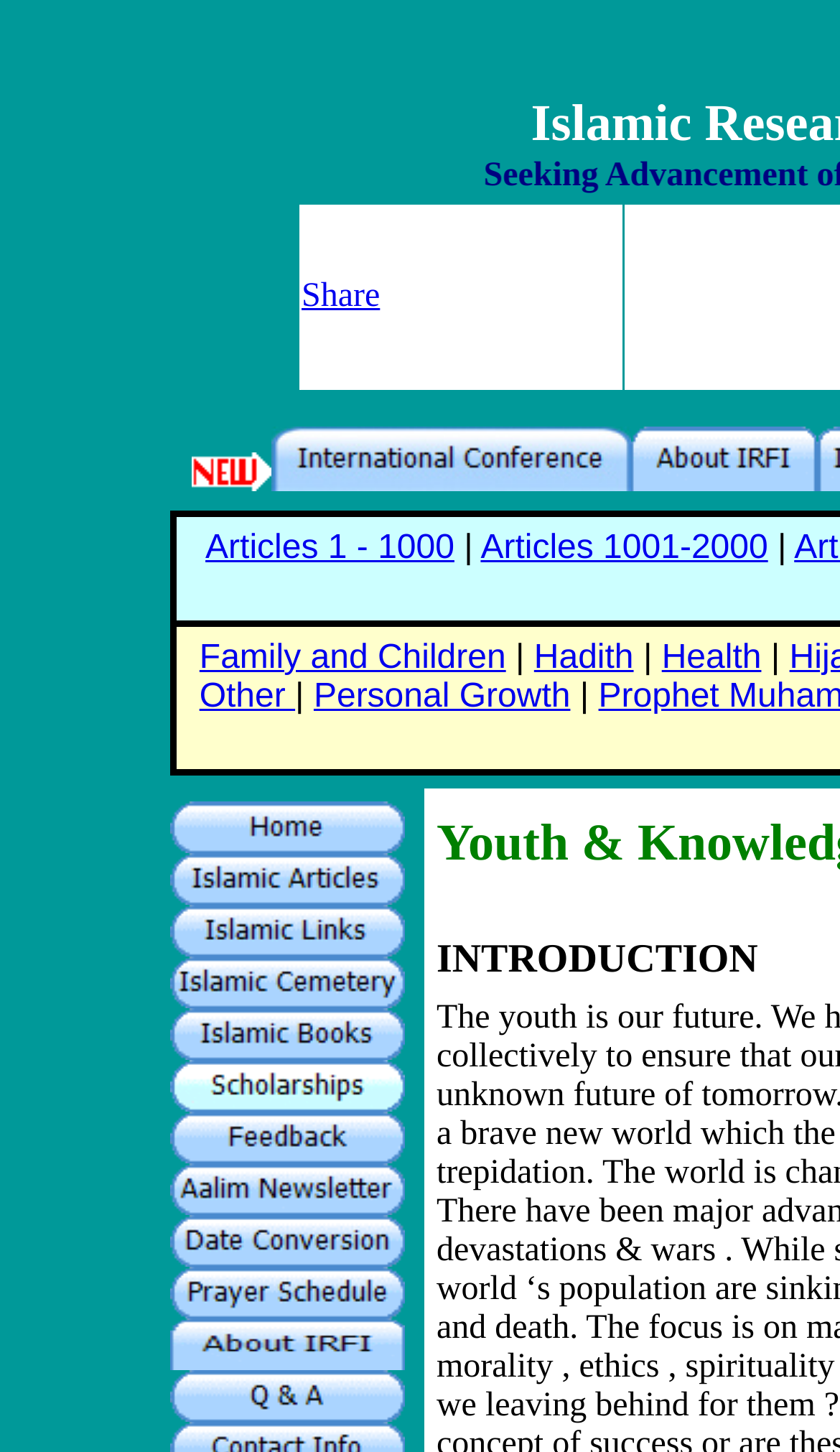Please examine the image and provide a detailed answer to the question: How many links are there in the 'Youth & Knowledge' section?

In the 'Youth & Knowledge' section, I counted three links: 'Share', 'International Conference', and 'About IRFI'.